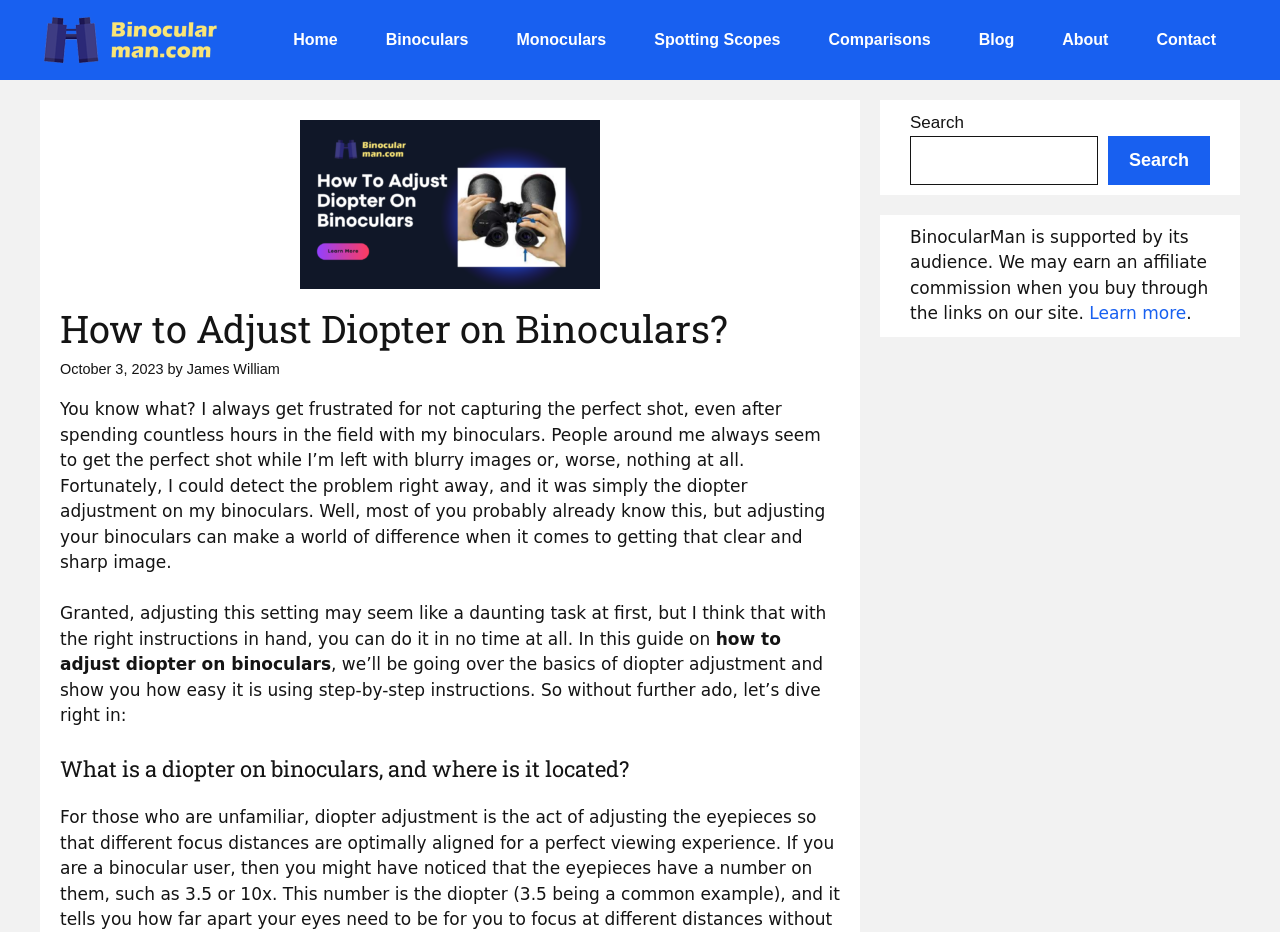Who wrote this article?
Refer to the image and give a detailed answer to the query.

The author of this article is James William, which is mentioned in the text 'by James William' below the header 'How to Adjust Diopter on Binoculars?'.